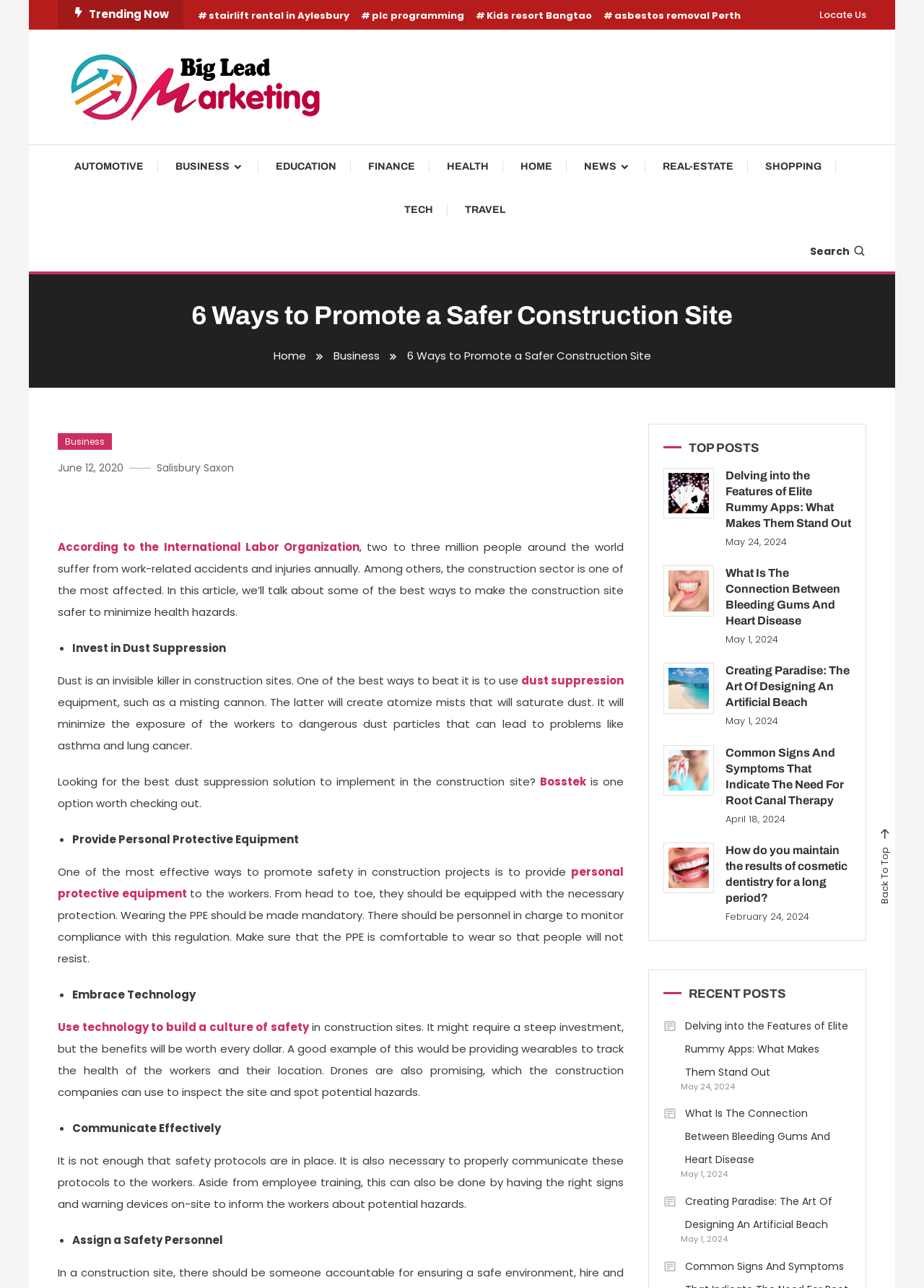What is the benefit of using technology in construction sites?
Based on the image, please offer an in-depth response to the question.

The benefit of using technology in construction sites is to build a culture of safety, as mentioned in the article, which includes providing wearables to track the health of workers and their location, and using drones to inspect the site and spot potential hazards.